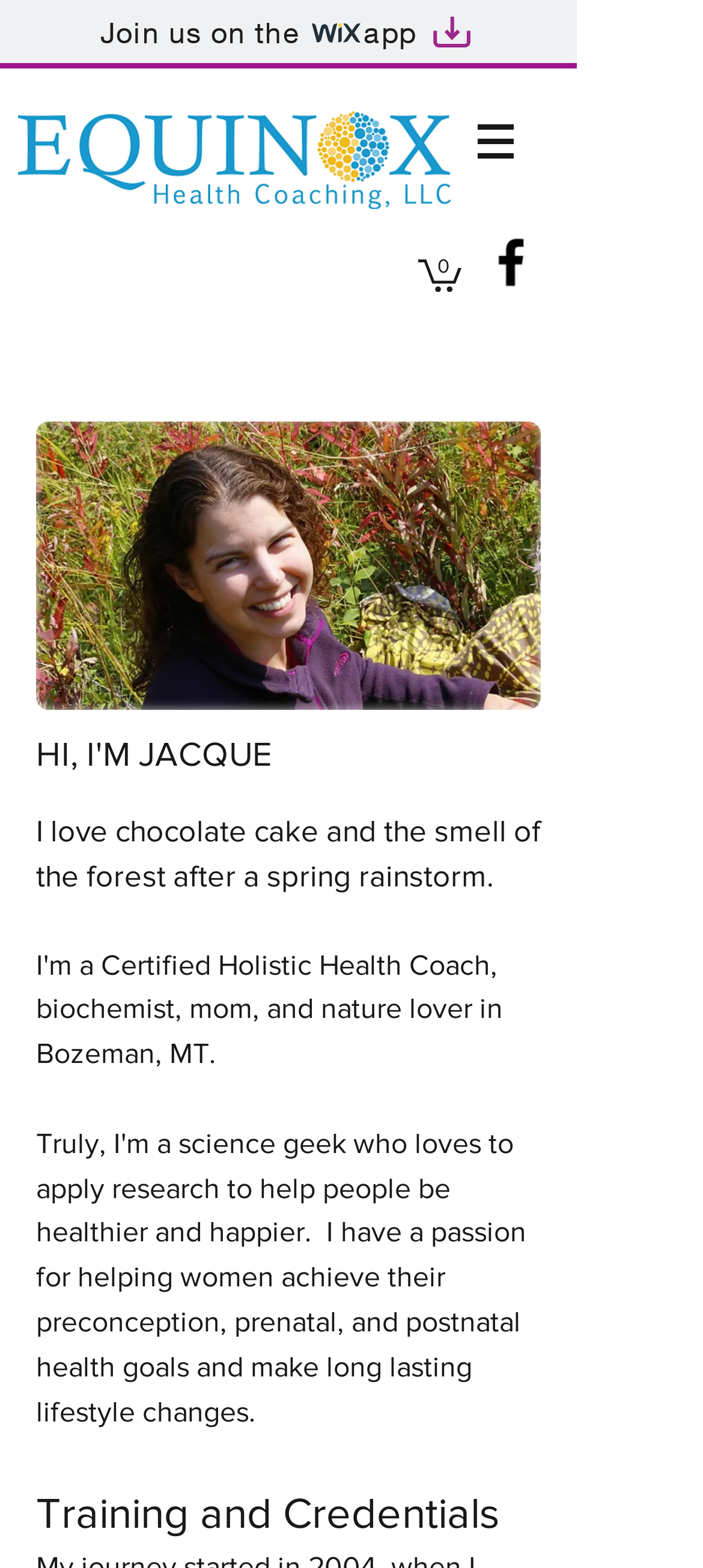Use a single word or phrase to answer the following:
What social media platform is linked on this webpage?

Facebook